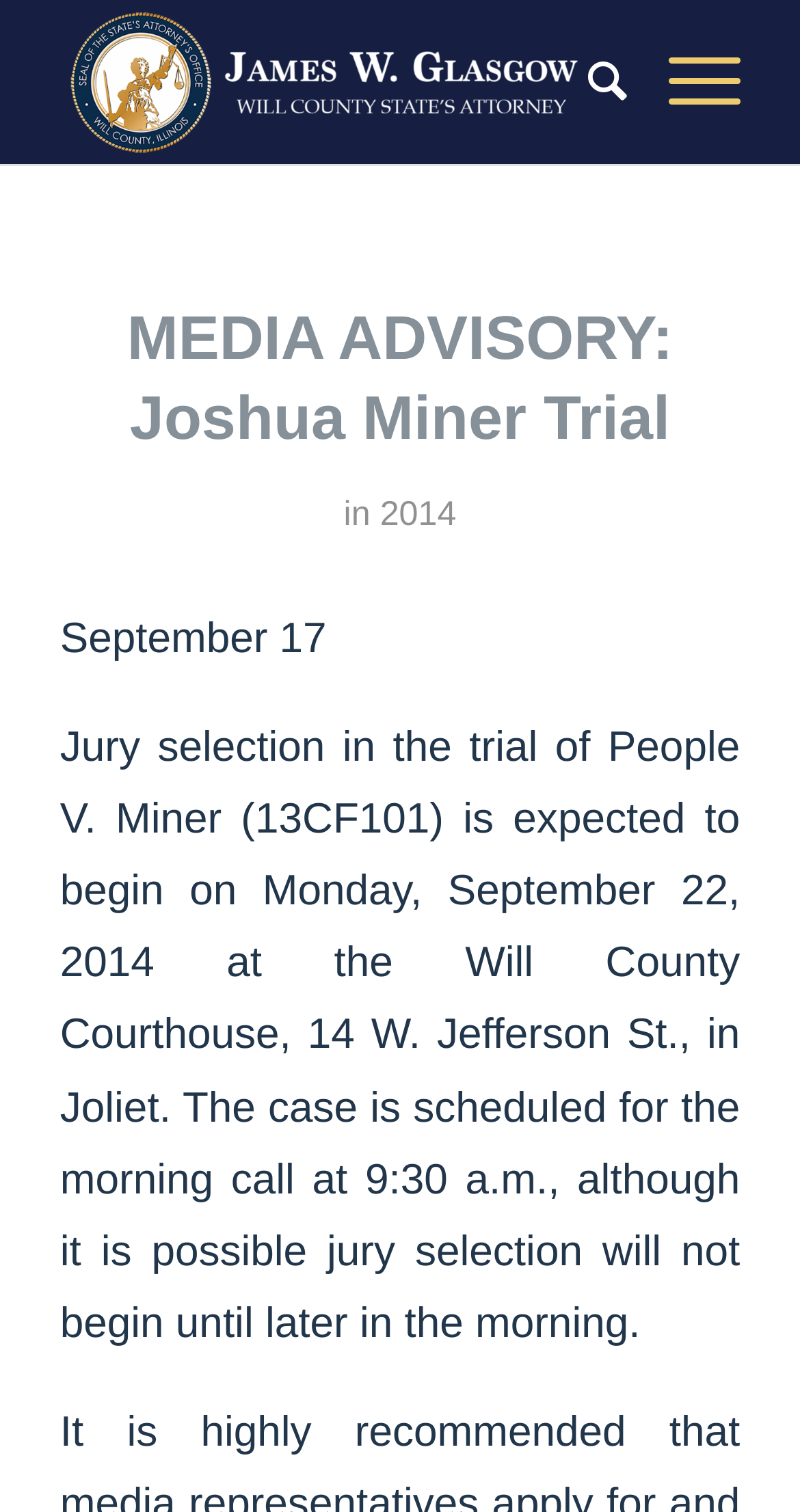What is the case number of People V. Miner?
Please ensure your answer to the question is detailed and covers all necessary aspects.

The question is asking about the case number of People V. Miner. By reading the text on the webpage, we can find the answer in the sentence 'Jury selection in the trial of People V. Miner (13CF101) is expected to begin on Monday, September 22, 2014 at the Will County Courthouse, 14 W. Jefferson St., in Joliet.' The case number is mentioned as 13CF101.